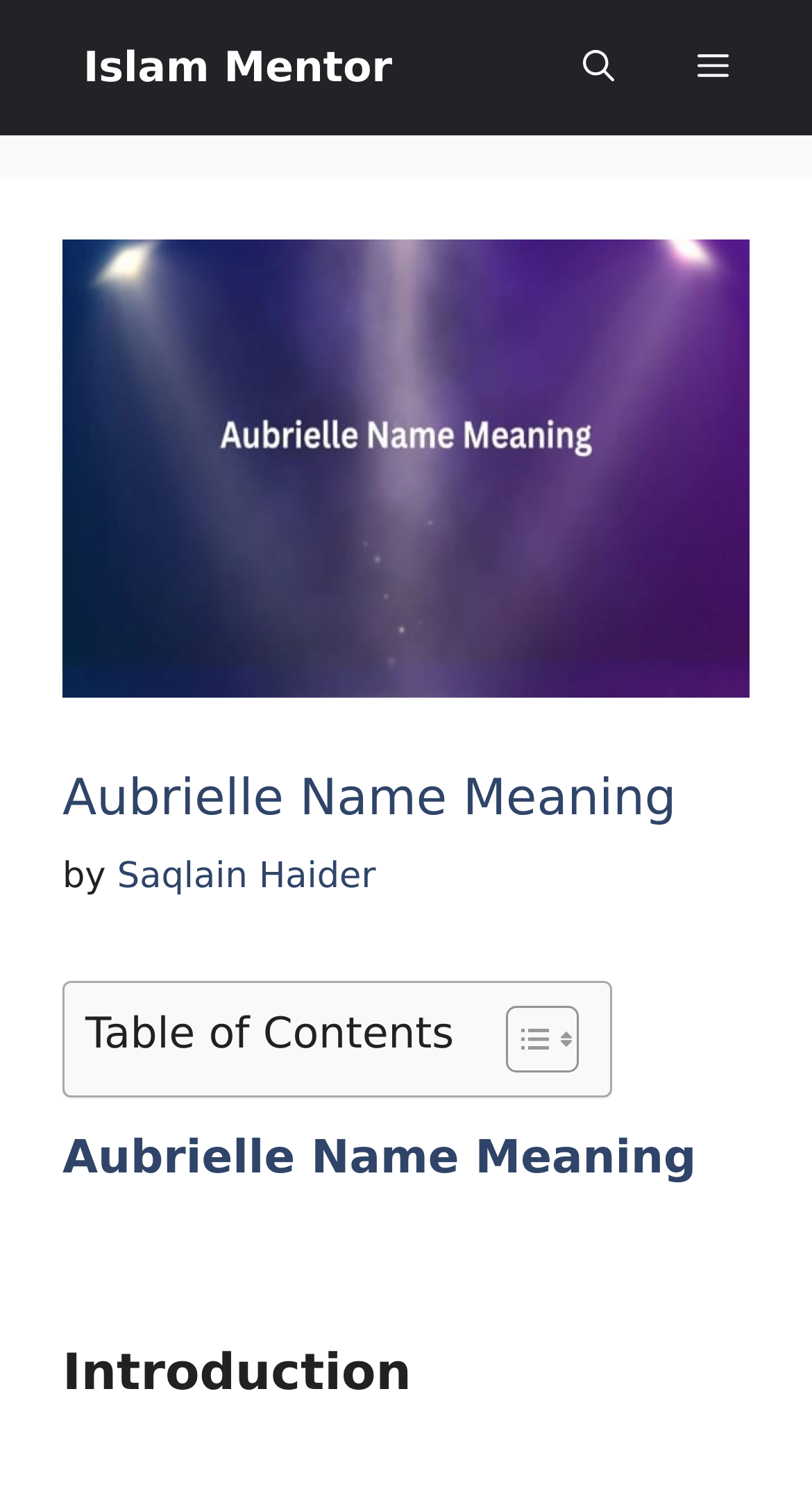Determine the bounding box of the UI element mentioned here: "Islam Mentor". The coordinates must be in the format [left, top, right, bottom] with values ranging from 0 to 1.

[0.103, 0.0, 0.483, 0.091]